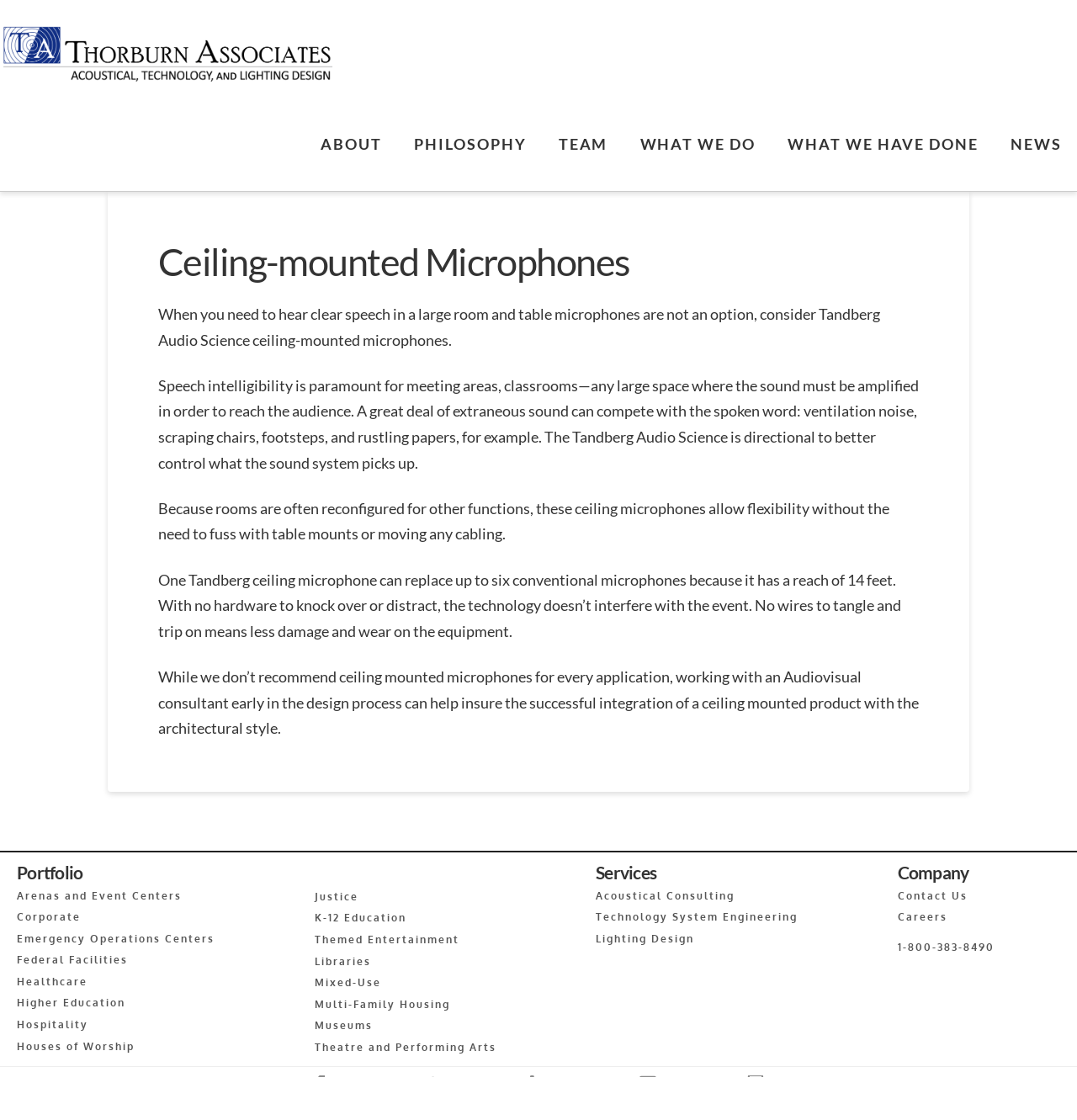Please provide a brief answer to the question using only one word or phrase: 
What are the categories of services provided by the company?

Acoustical Consulting, Technology System Engineering, Lighting Design